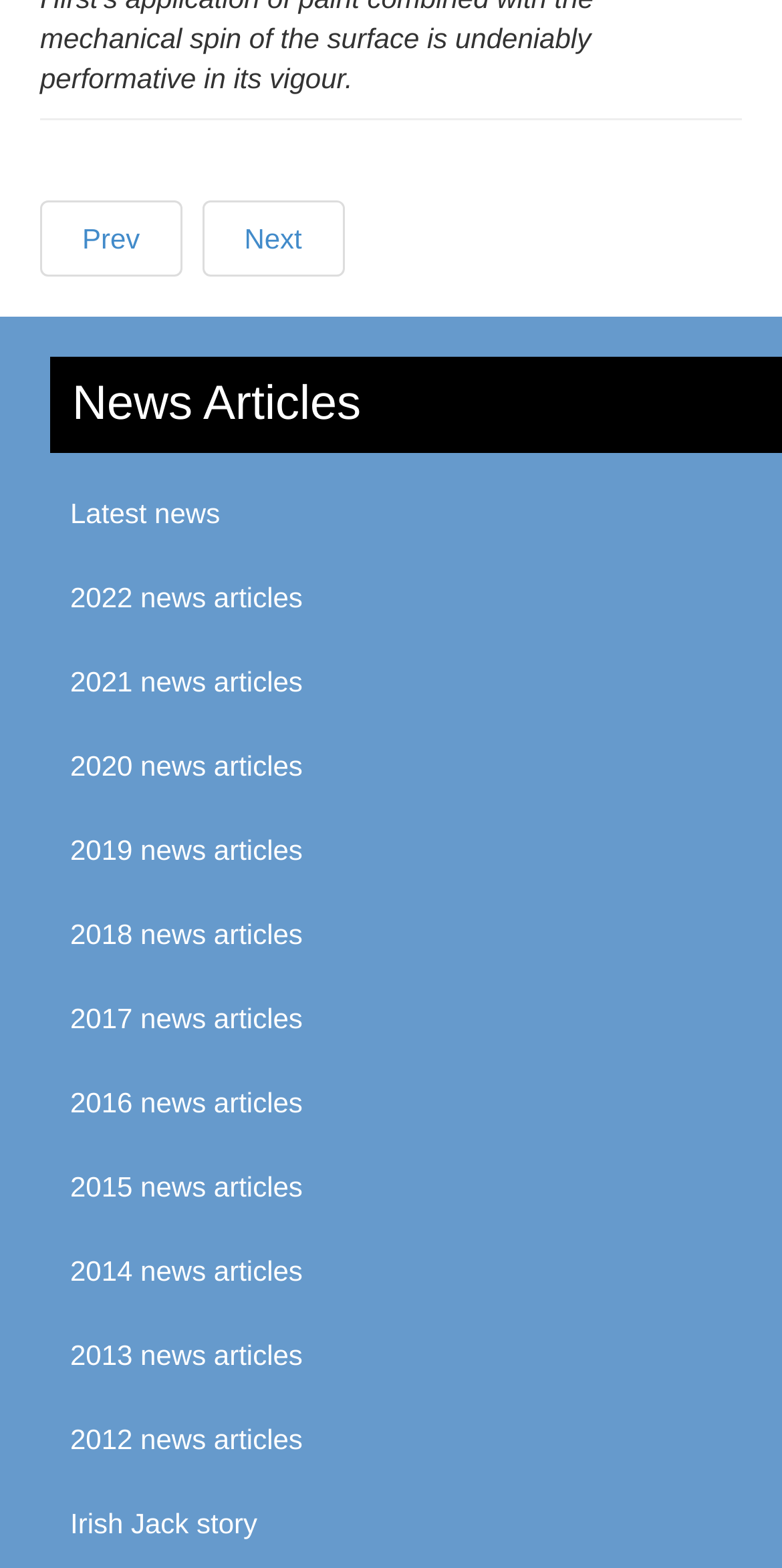With reference to the image, please provide a detailed answer to the following question: Is there a separator element on the webpage?

I found a separator element with the orientation 'horizontal' at the top of the webpage, which indicates the presence of a separator element.